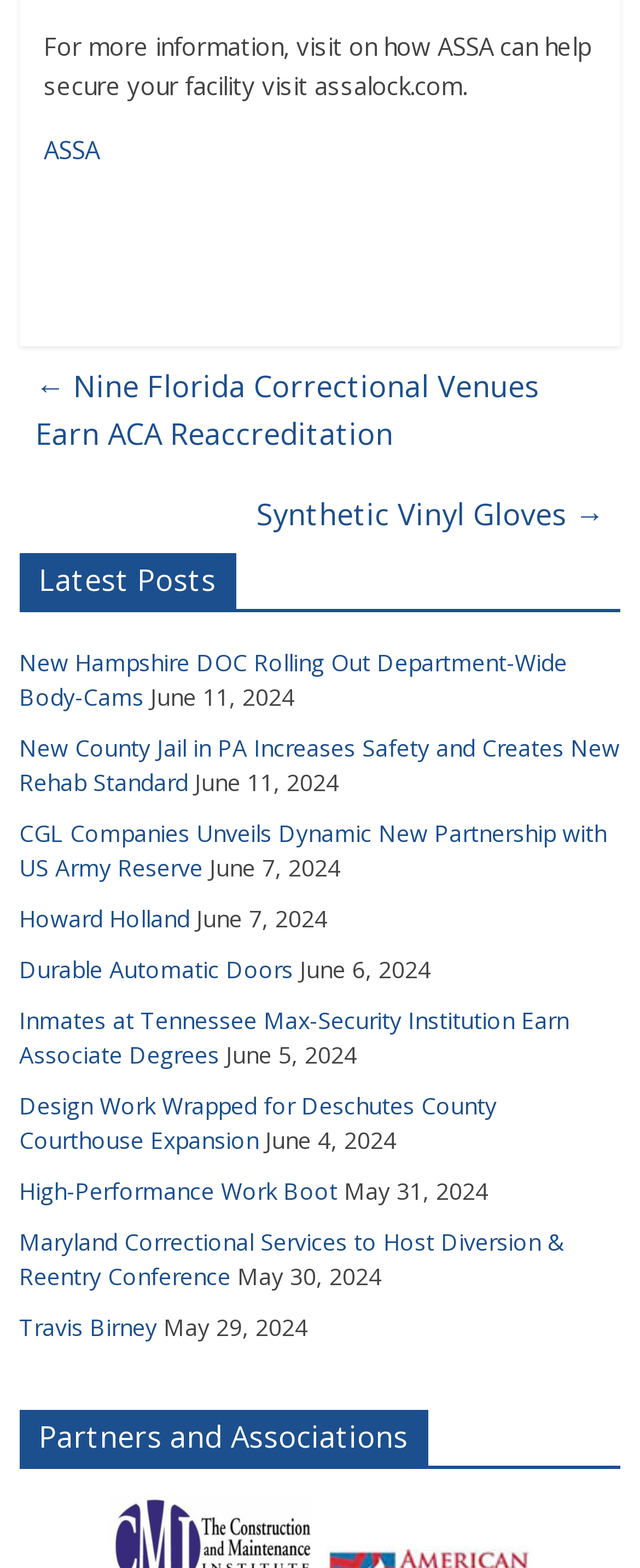What type of products or services are mentioned on the webpage?
Based on the image, provide your answer in one word or phrase.

Security and facility equipment